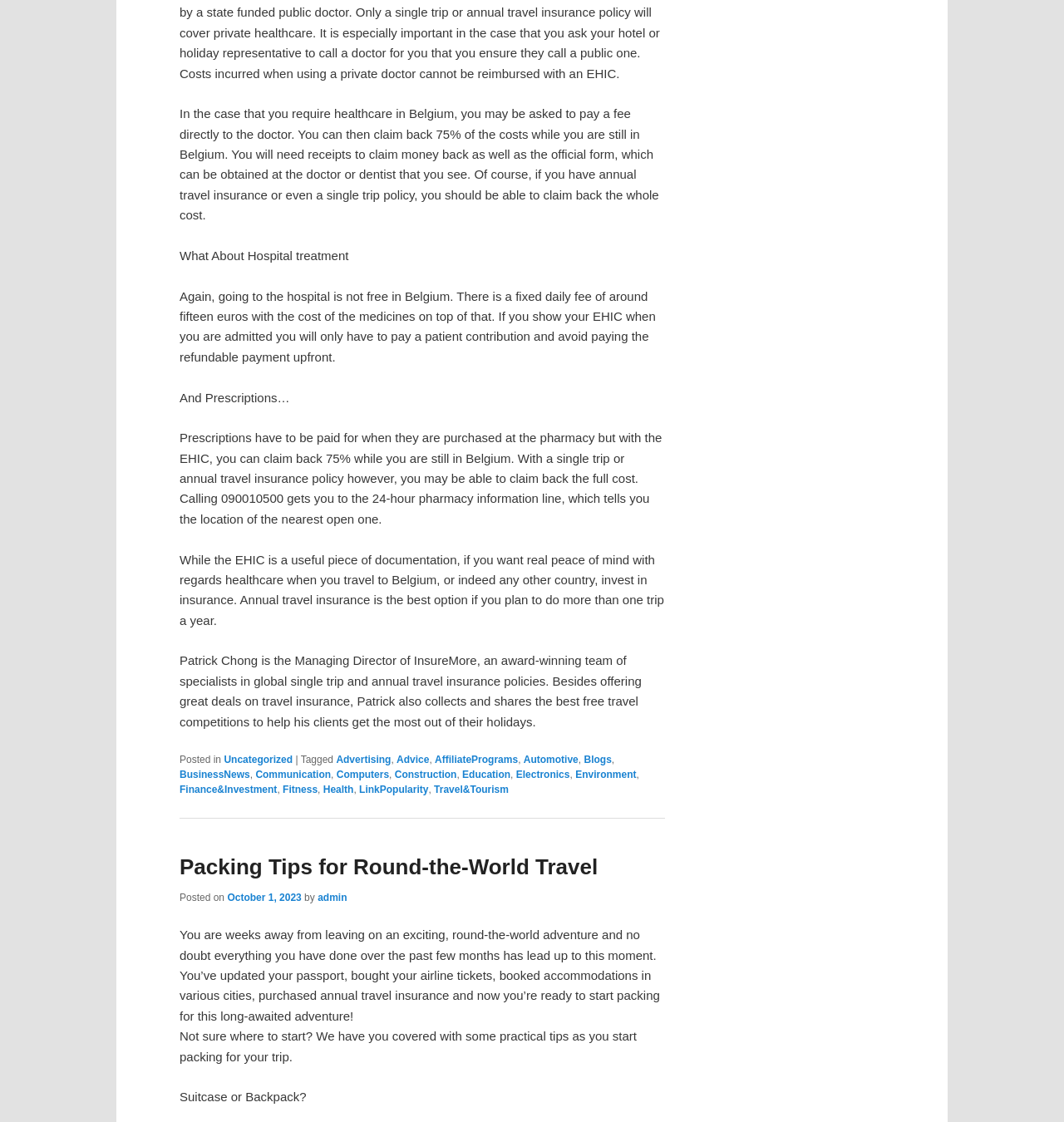Find the bounding box coordinates for the area that must be clicked to perform this action: "Visit the Motorcycle Gear page".

None